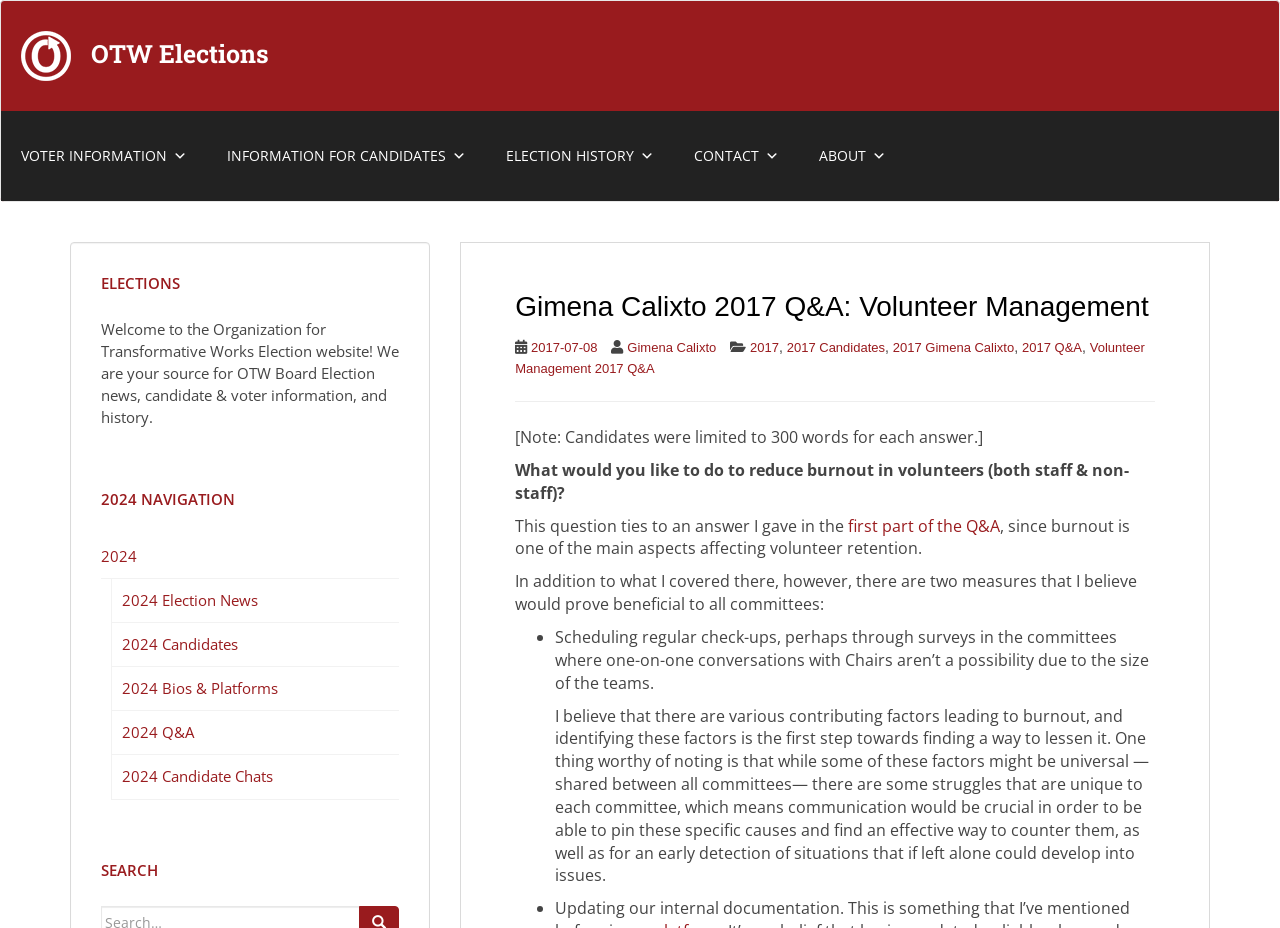Please extract the primary headline from the webpage.

Gimena Calixto 2017 Q&A: Volunteer Management